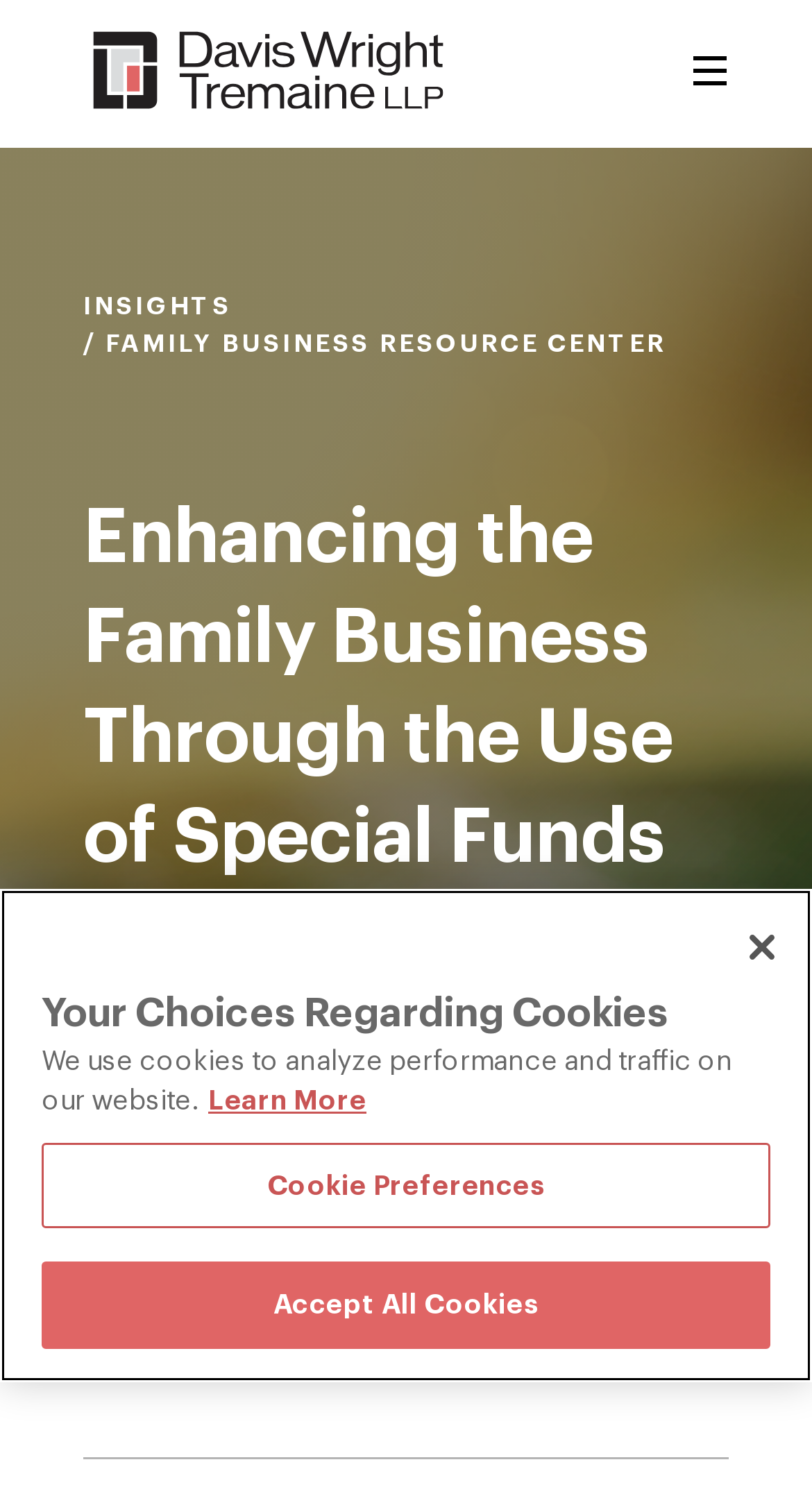Find the bounding box coordinates of the clickable element required to execute the following instruction: "Read the article 'Enhancing the Family Business Through the Use of Special Funds'". Provide the coordinates as four float numbers between 0 and 1, i.e., [left, top, right, bottom].

[0.103, 0.322, 0.897, 0.587]